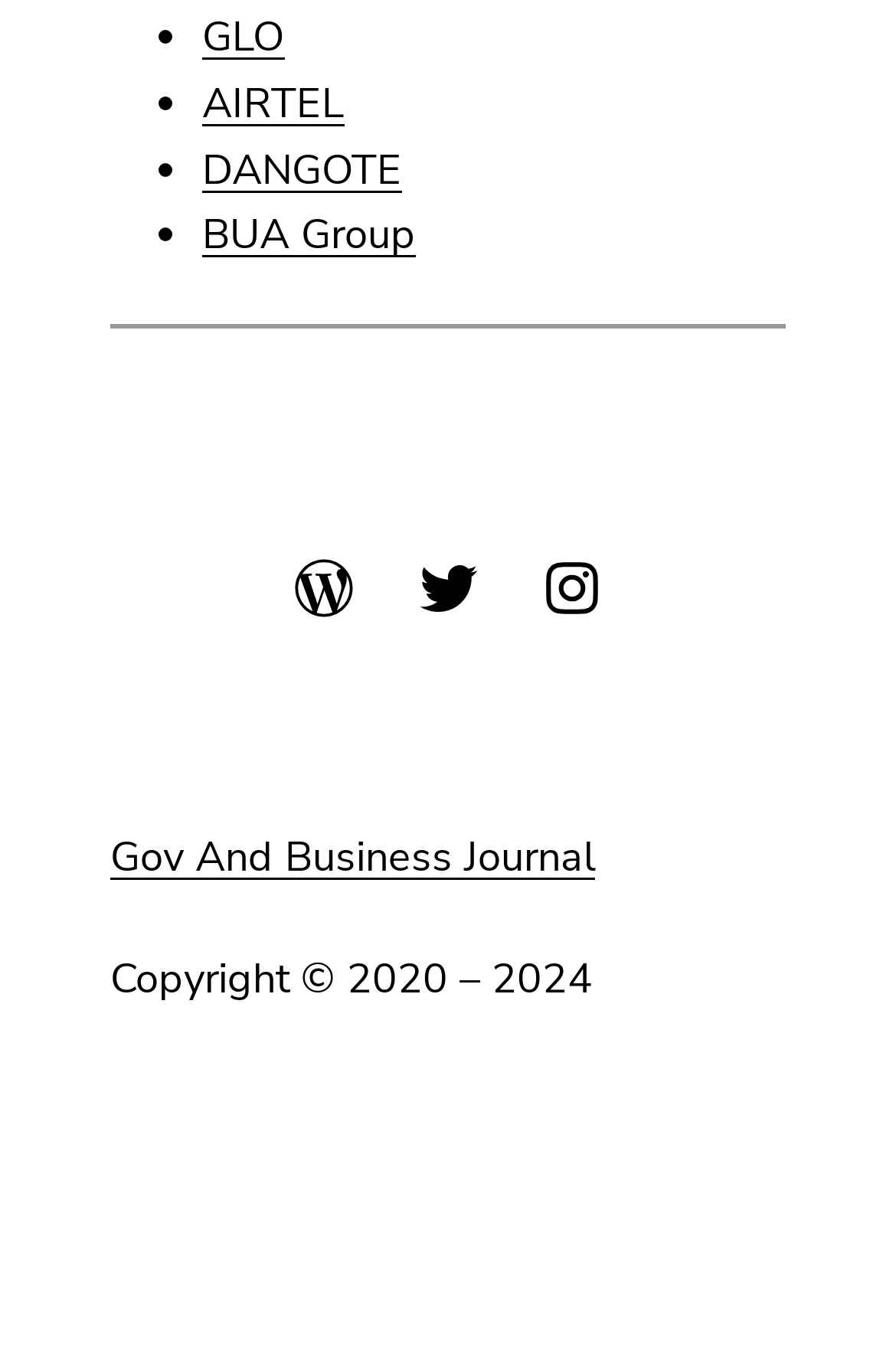Find the bounding box of the web element that fits this description: "BUA Group".

[0.226, 0.152, 0.464, 0.192]